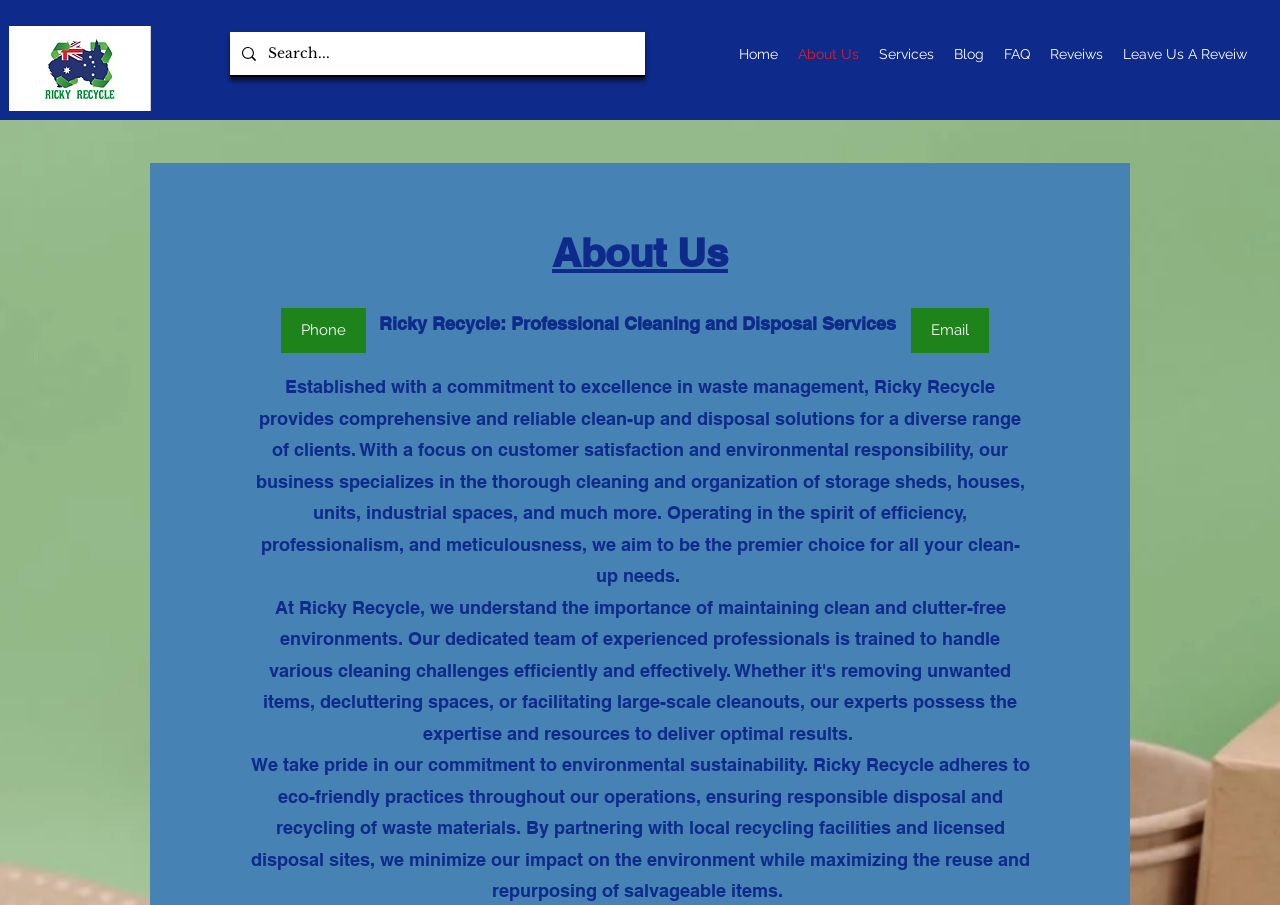How many navigation links are there?
Refer to the screenshot and answer in one word or phrase.

7